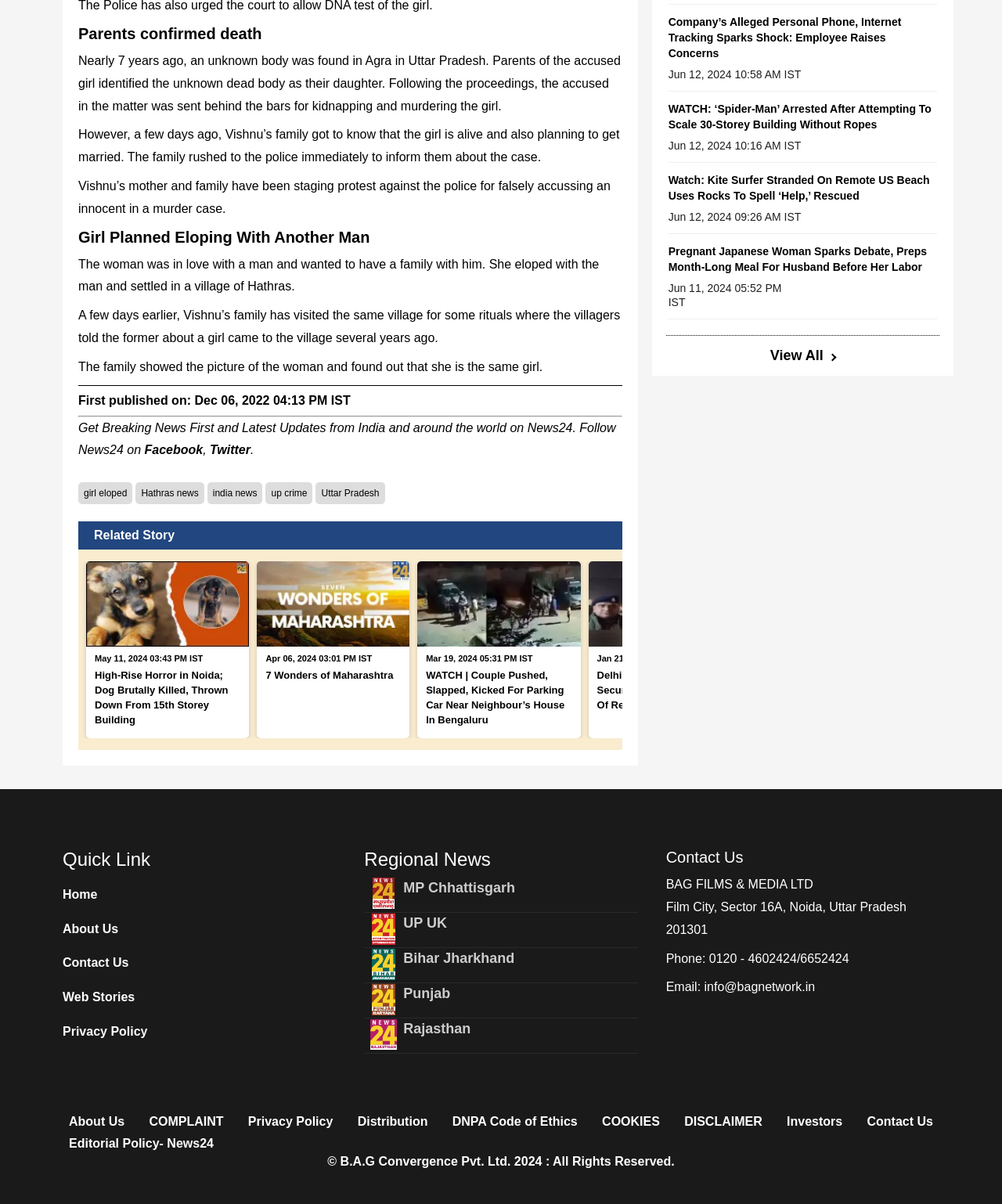What is the topic of the news article?
Answer with a single word or phrase by referring to the visual content.

Girl eloped with another man